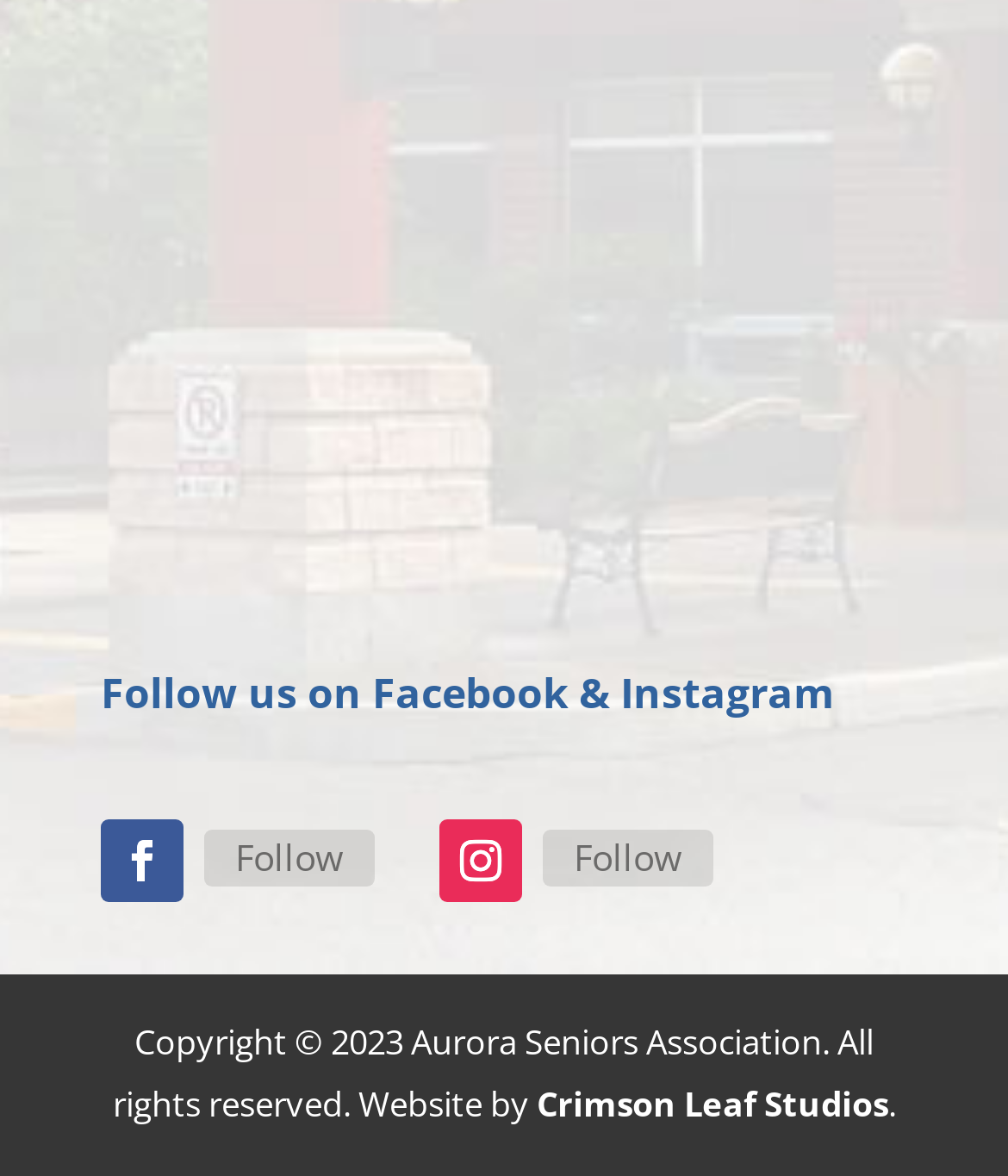Who designed the website?
Refer to the screenshot and answer in one word or phrase.

Crimson Leaf Studios